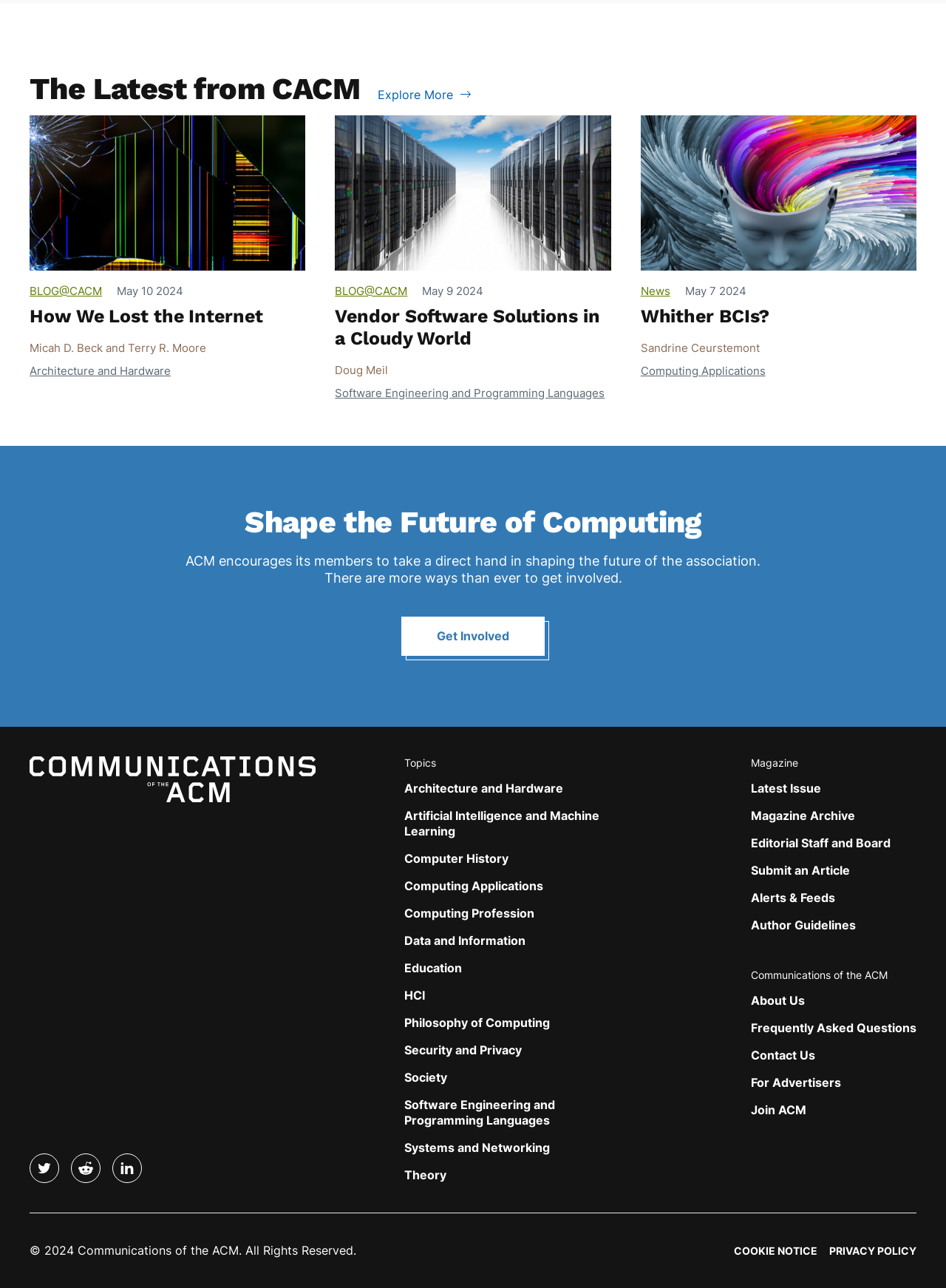Determine the bounding box coordinates of the section to be clicked to follow the instruction: "View the latest issue of the magazine". The coordinates should be given as four float numbers between 0 and 1, formatted as [left, top, right, bottom].

[0.794, 0.606, 0.868, 0.617]